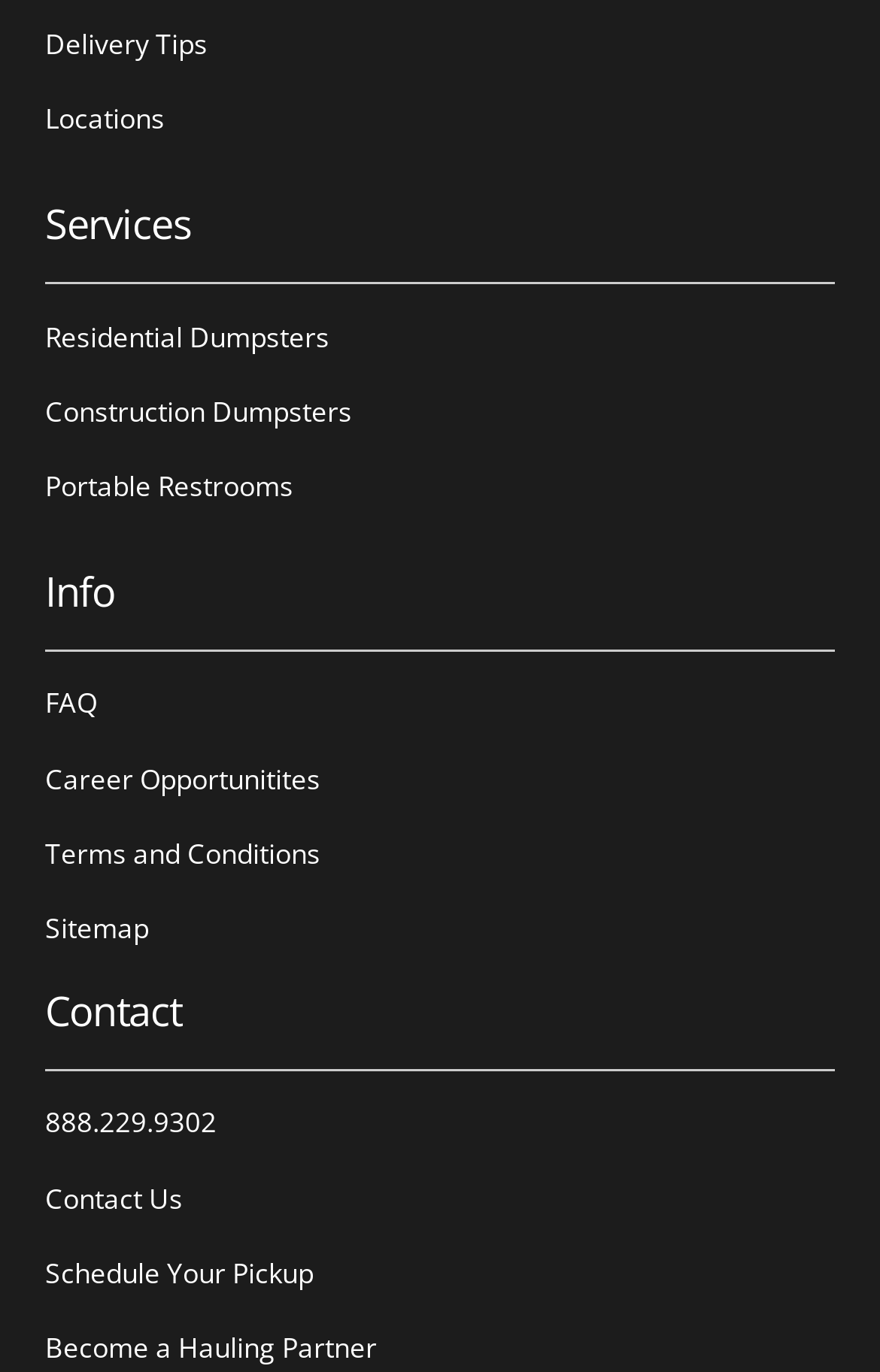Please provide the bounding box coordinates for the element that needs to be clicked to perform the instruction: "View Europe news". The coordinates must consist of four float numbers between 0 and 1, formatted as [left, top, right, bottom].

None